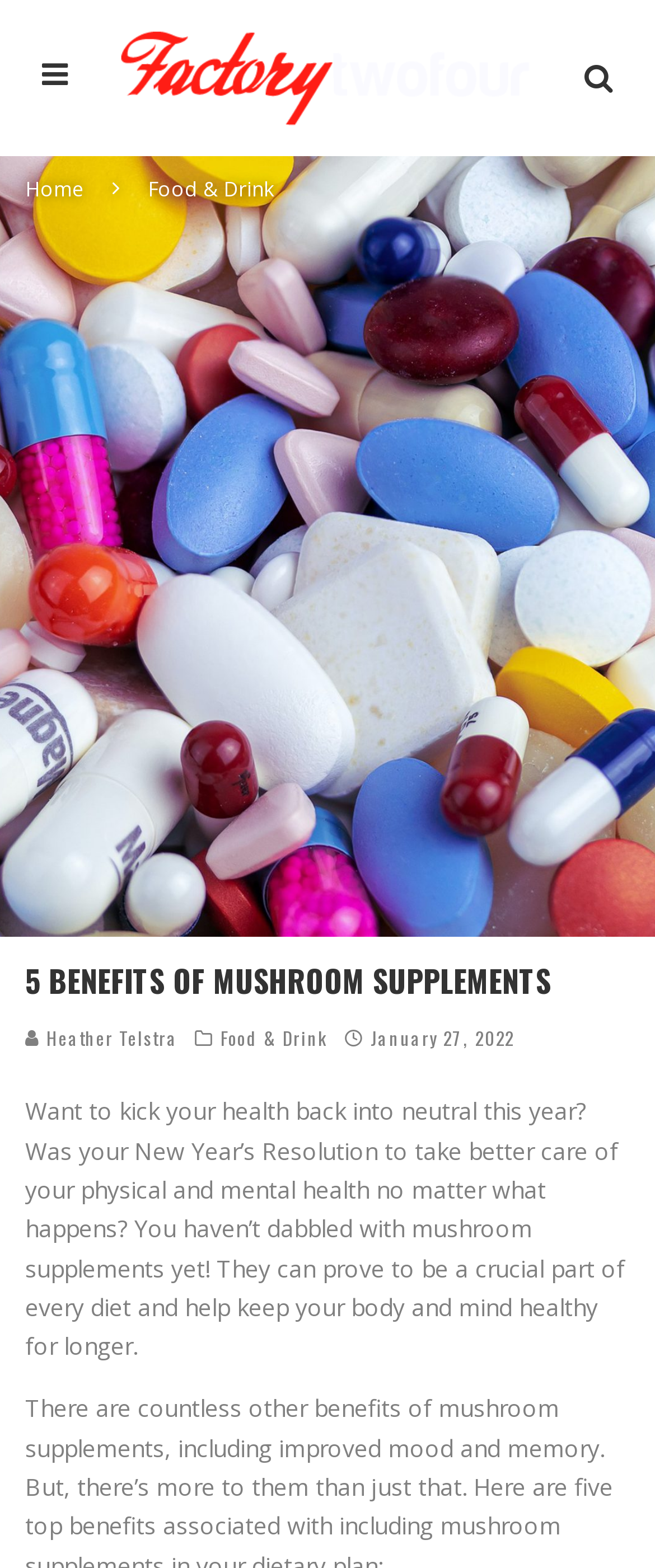What is the main topic of this webpage?
Please respond to the question with a detailed and well-explained answer.

The main topic can be inferred from the main heading '5 BENEFITS OF MUSHROOM SUPPLEMENTS' and the image description 'Medication Substance Abuse Mushroom Supplements Taking Supplements white blue and orange medication pill'.